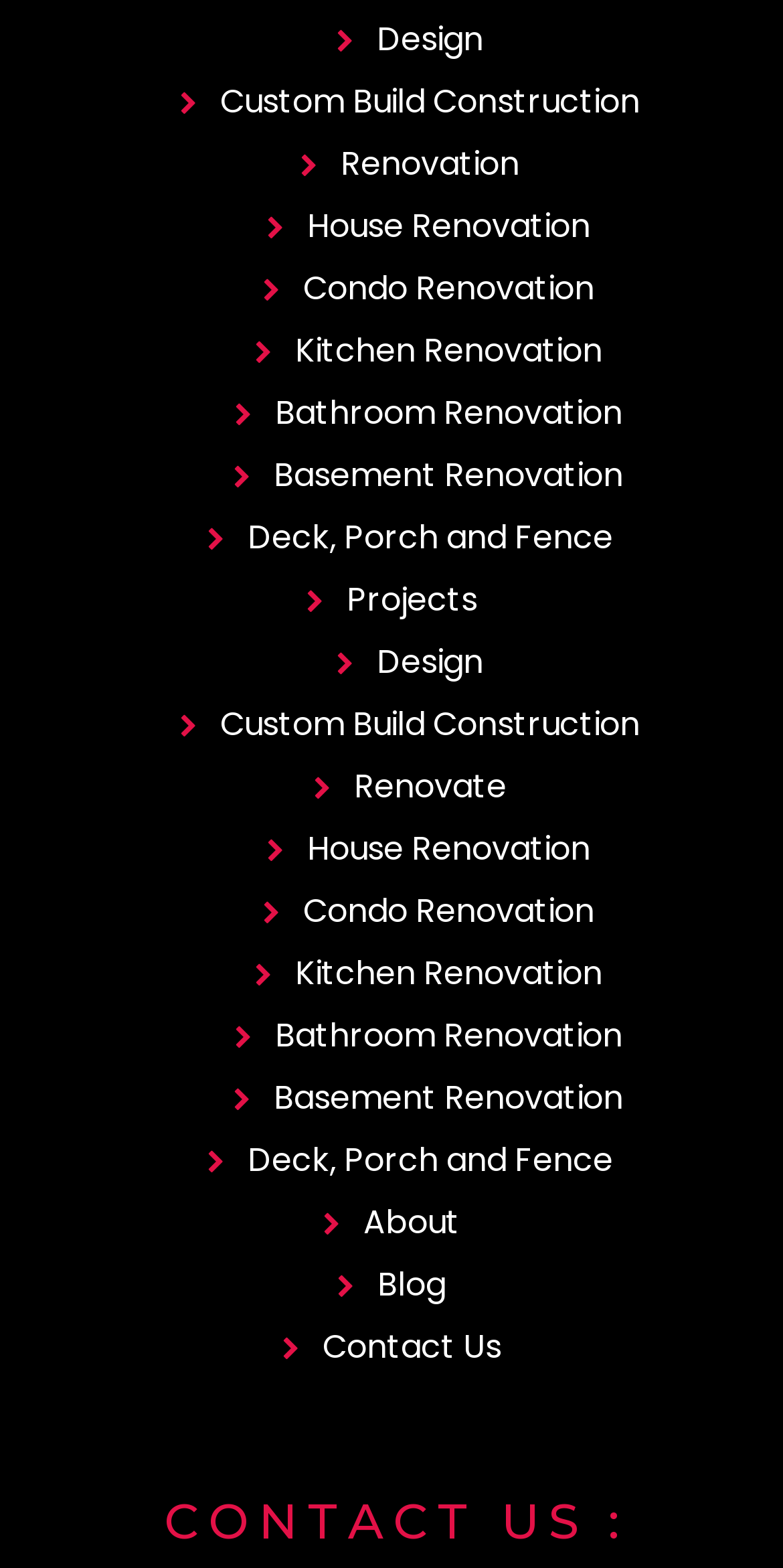Please answer the following query using a single word or phrase: 
How many links are there in the webpage?

19